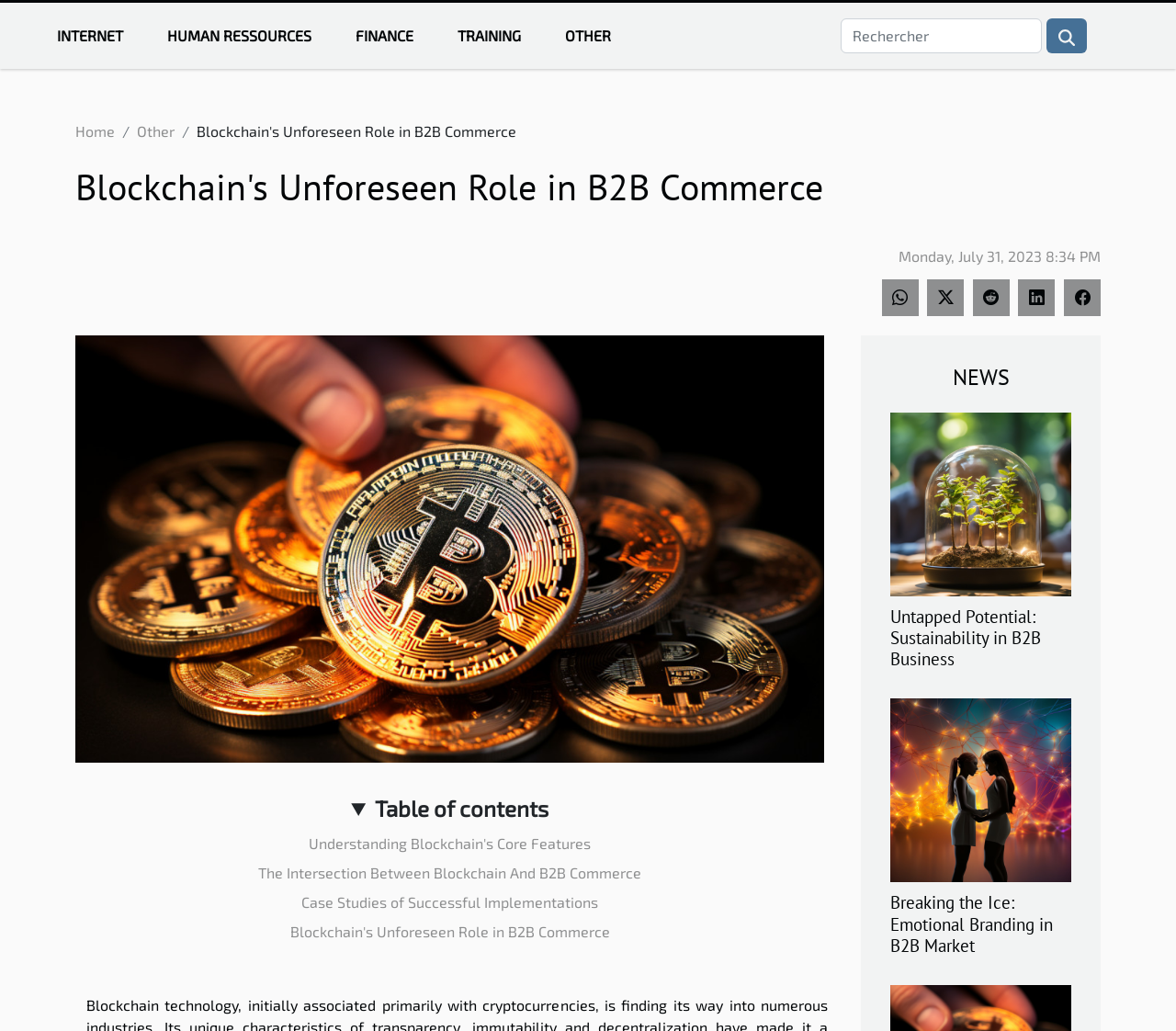For the following element description, predict the bounding box coordinates in the format (top-left x, top-left y, bottom-right x, bottom-right y). All values should be floating point numbers between 0 and 1. Description: aria-label="Rechercher" name="q" placeholder="Rechercher"

[0.715, 0.018, 0.886, 0.052]